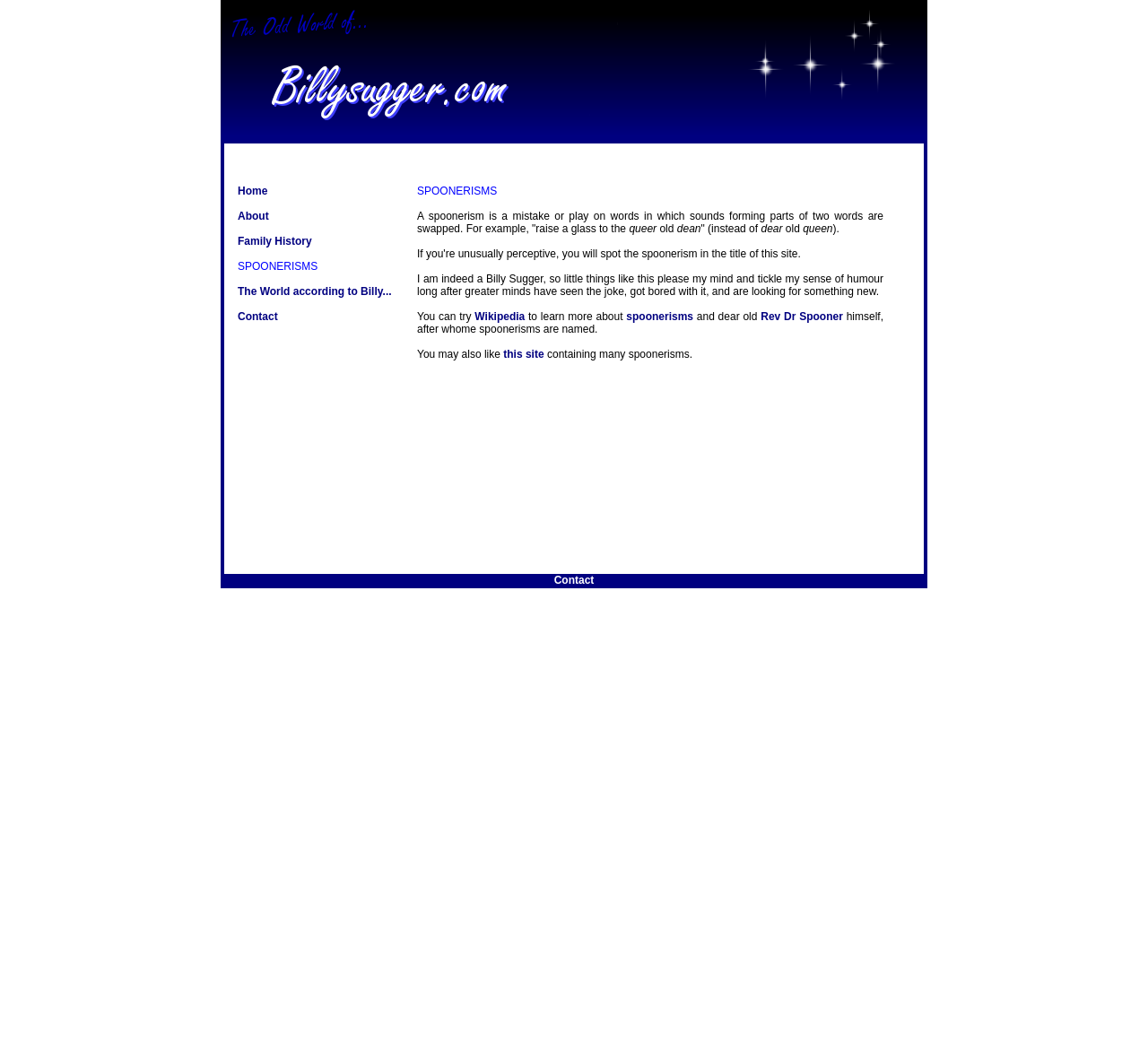What is the tone of the website?
Based on the image, please offer an in-depth response to the question.

The tone of the website appears to be humorous, as the author shares examples of spoonerisms and mentions that they 'please my mind and tickle my sense of humour', indicating a lighthearted and playful approach to the topic.